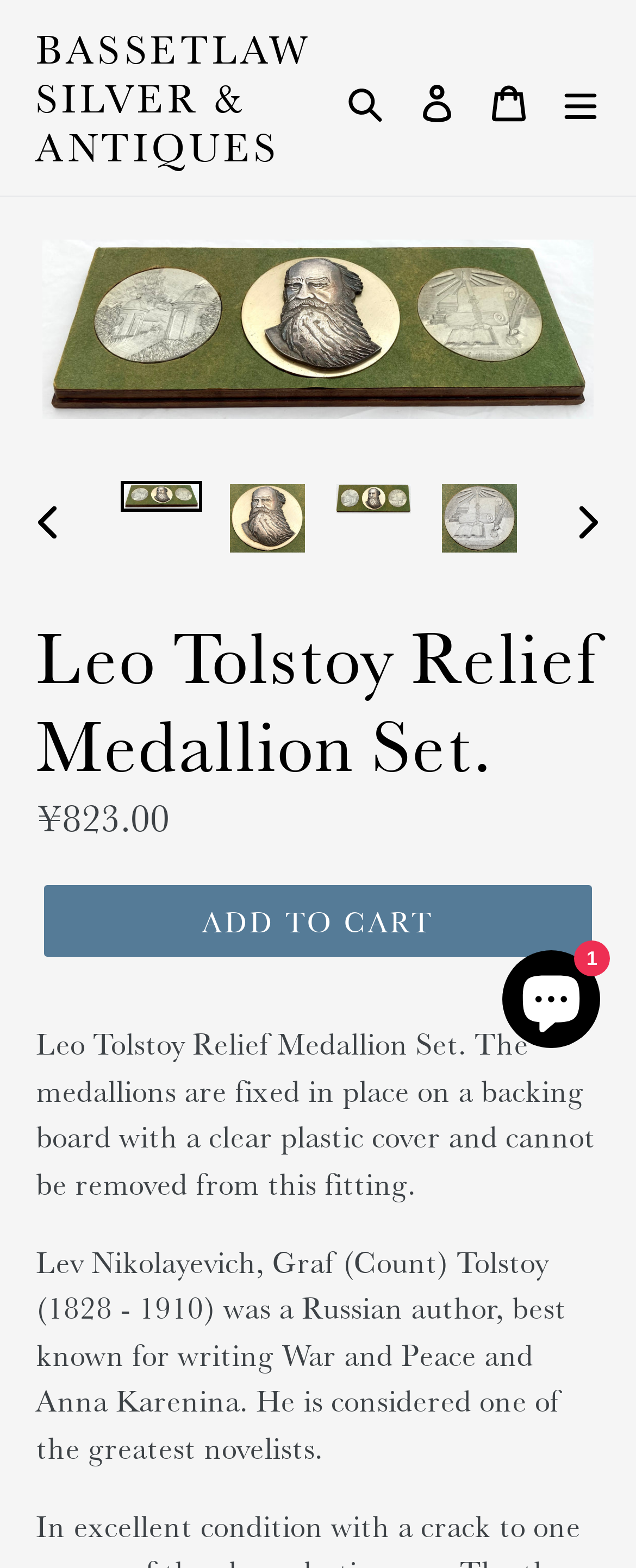Who is the author of War and Peace and Anna Karenina?
Use the screenshot to answer the question with a single word or phrase.

Lev Nikolayevich, Graf Tolstoy